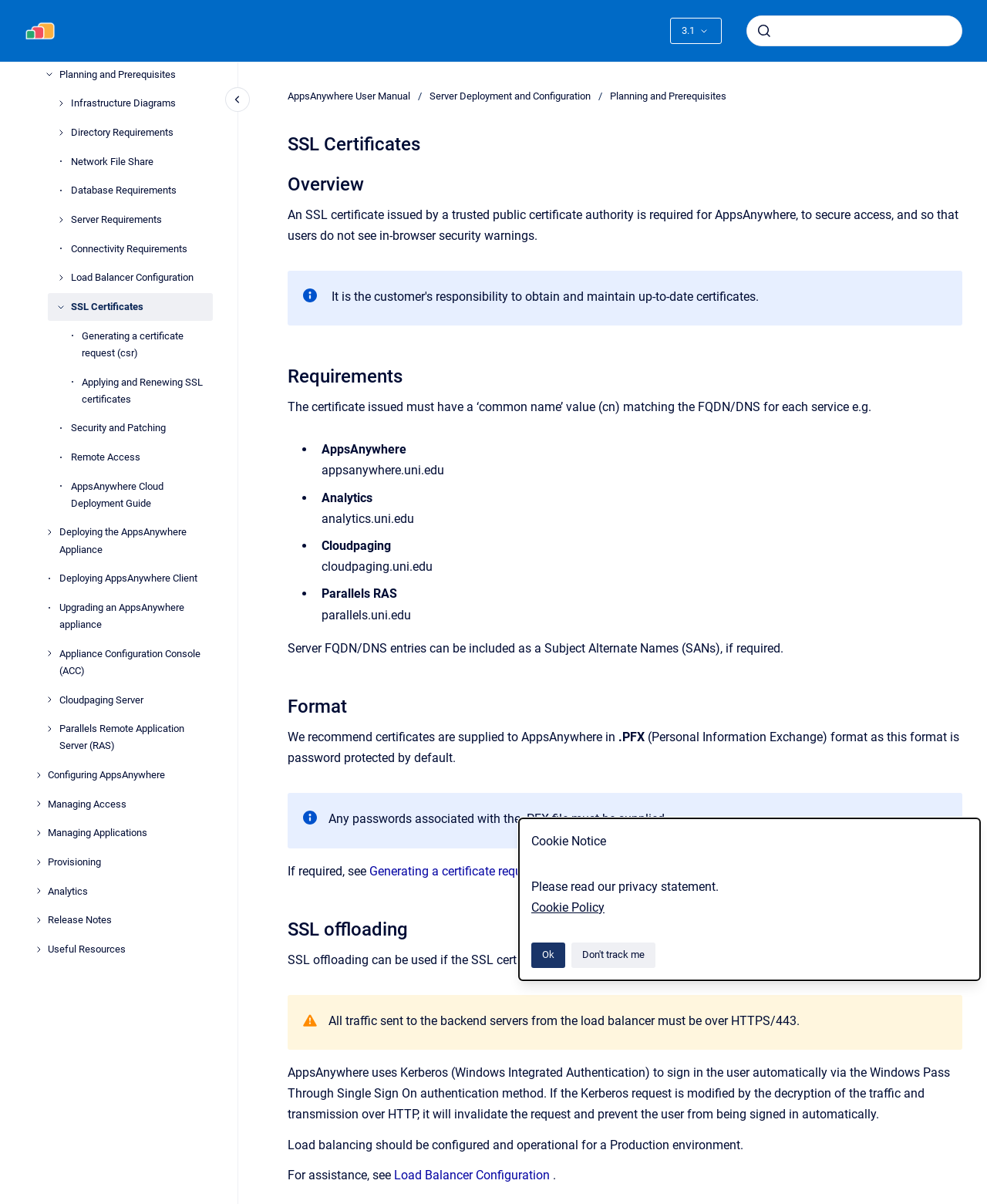What is the button text above 'Page version'? Based on the image, give a response in one word or a short phrase.

Go to homepage